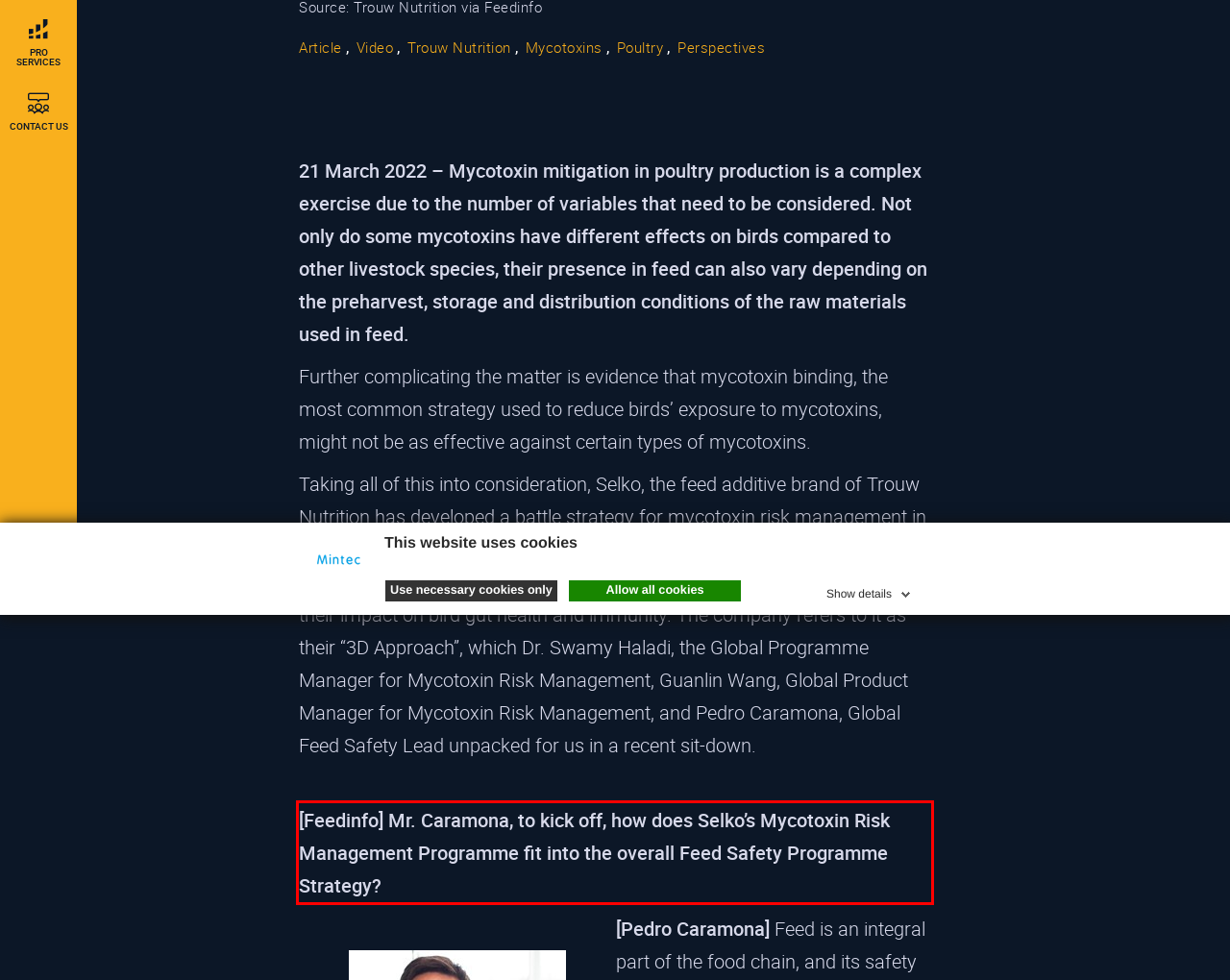Please use OCR to extract the text content from the red bounding box in the provided webpage screenshot.

[Feedinfo] Mr. Caramona, to kick off, how does Selko’s Mycotoxin Risk Management Programme fit into the overall Feed Safety Programme Strategy?